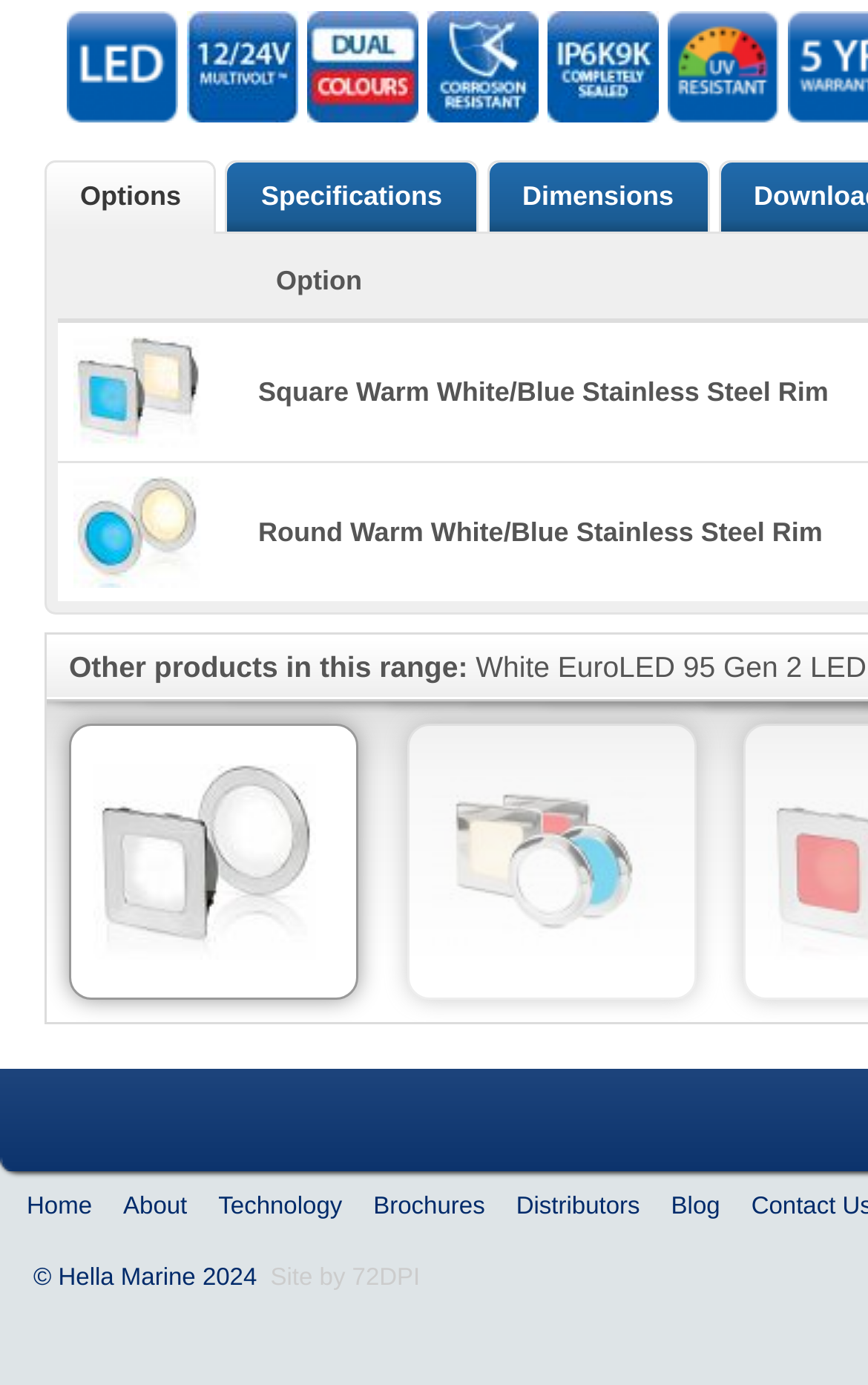What is the material of the rim in some products?
Answer the question based on the image using a single word or a brief phrase.

Stainless Steel